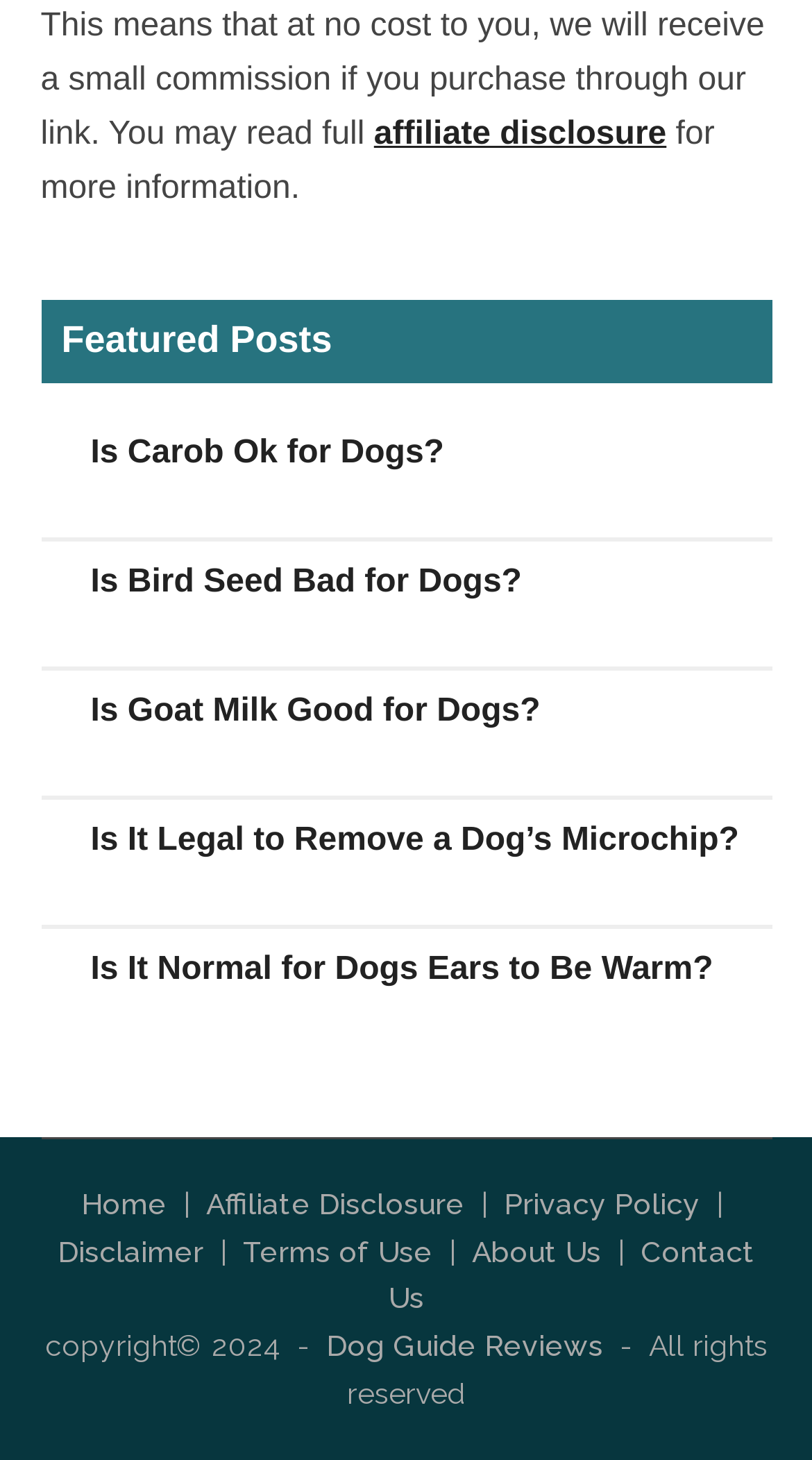What is the name of the website?
Please answer the question with a single word or phrase, referencing the image.

Dog Guide Reviews